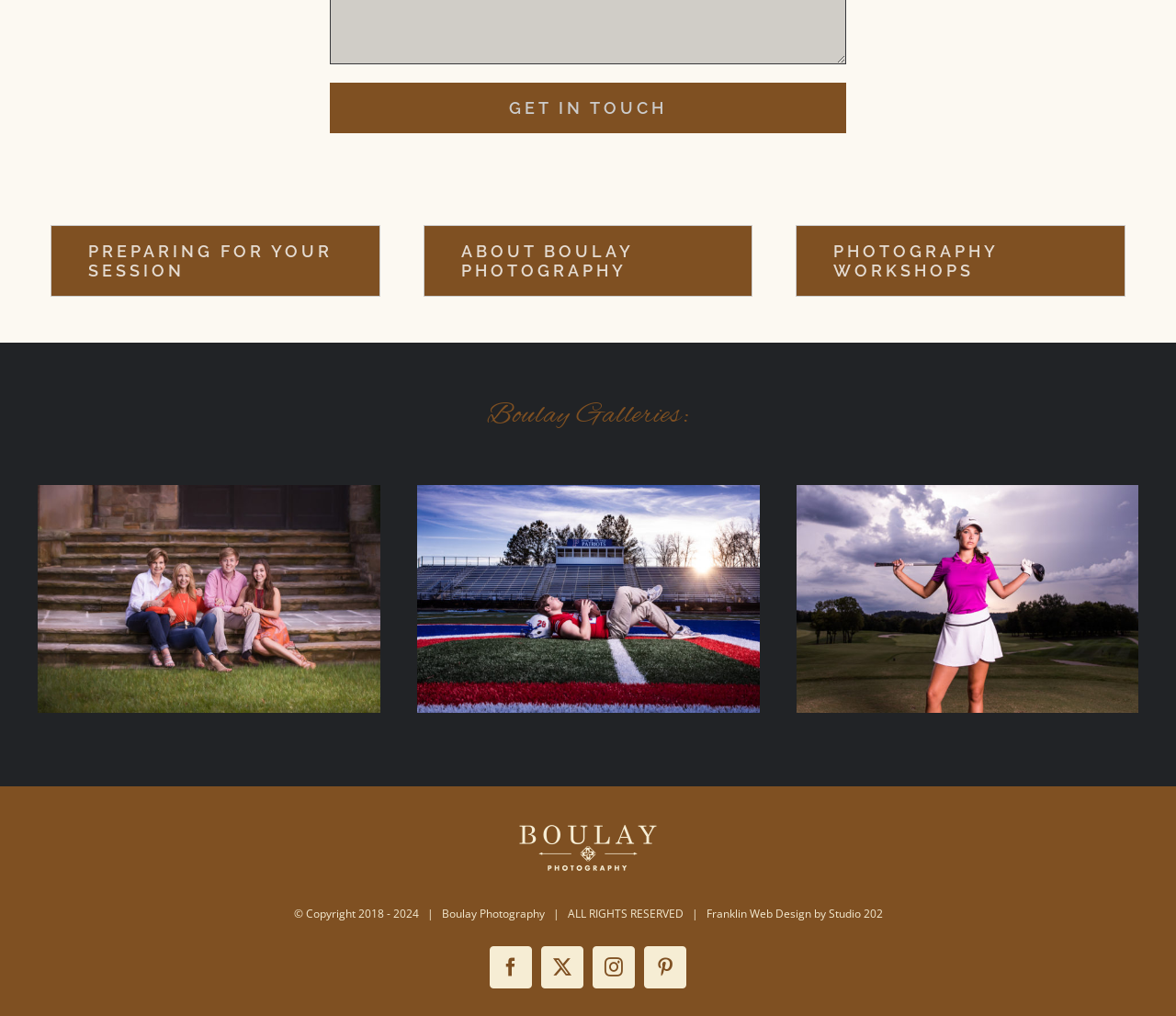Find and specify the bounding box coordinates that correspond to the clickable region for the instruction: "Click the 'Get In Touch' button".

[0.281, 0.082, 0.719, 0.132]